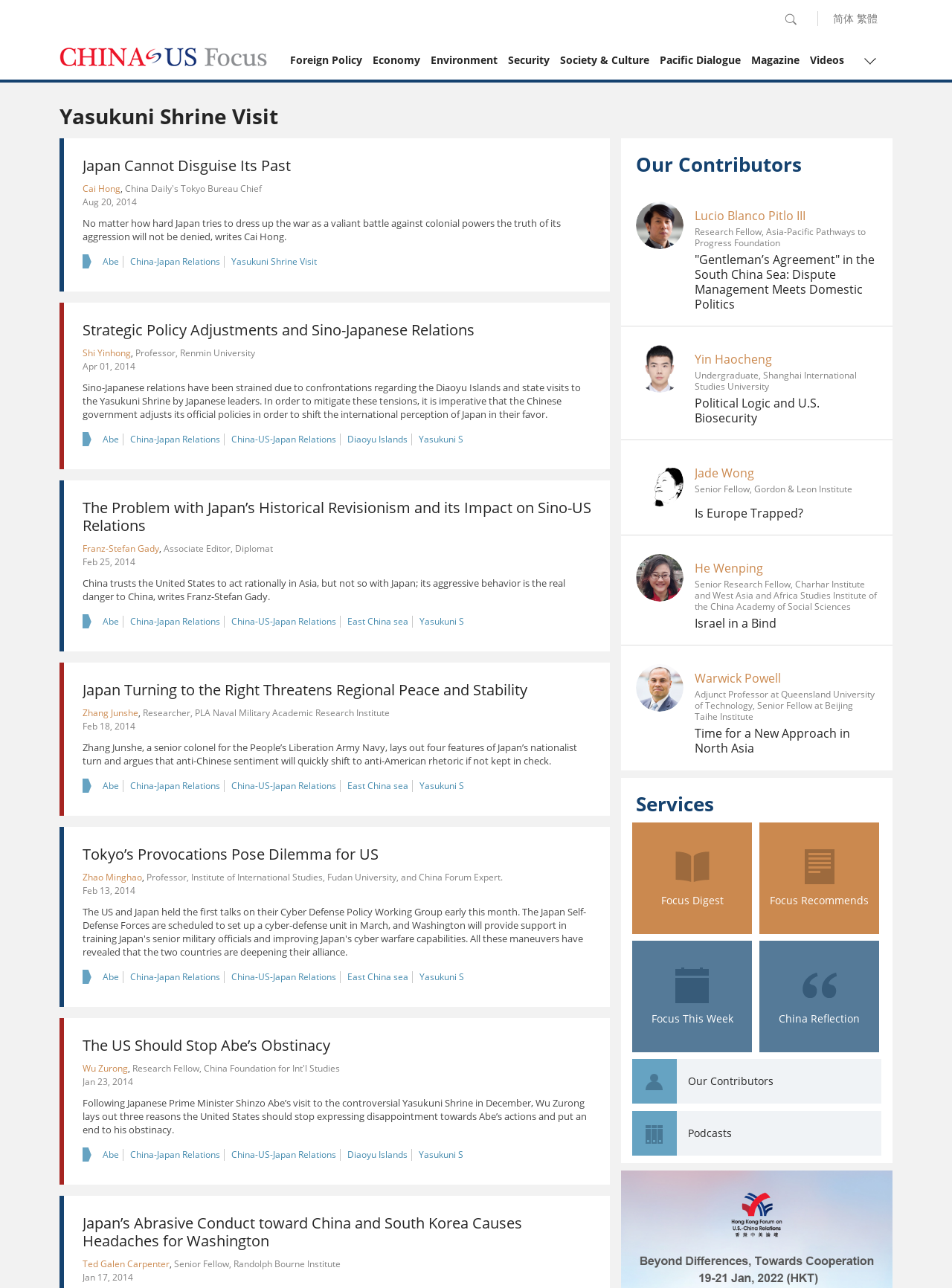Please look at the image and answer the question with a detailed explanation: What is the name of the institute where Zhang Junshe works?

Zhang Junshe is a researcher at the PLA Naval Military Academic Research Institute, and his article 'Japan Turning to the Right Threatens Regional Peace and Stability' is featured on this webpage.